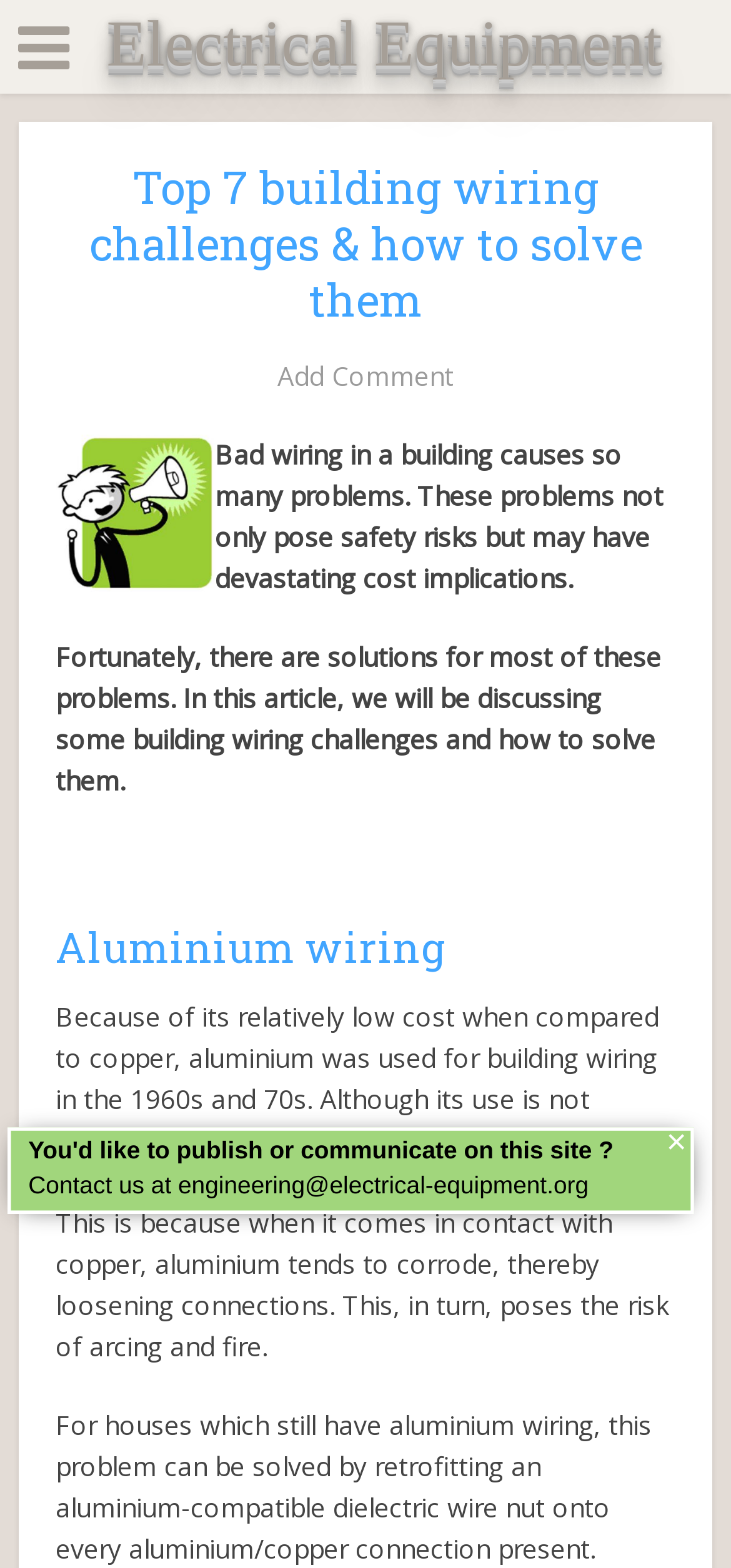Give a one-word or one-phrase response to the question:
What is the purpose of this article?

To discuss building wiring challenges and their solutions